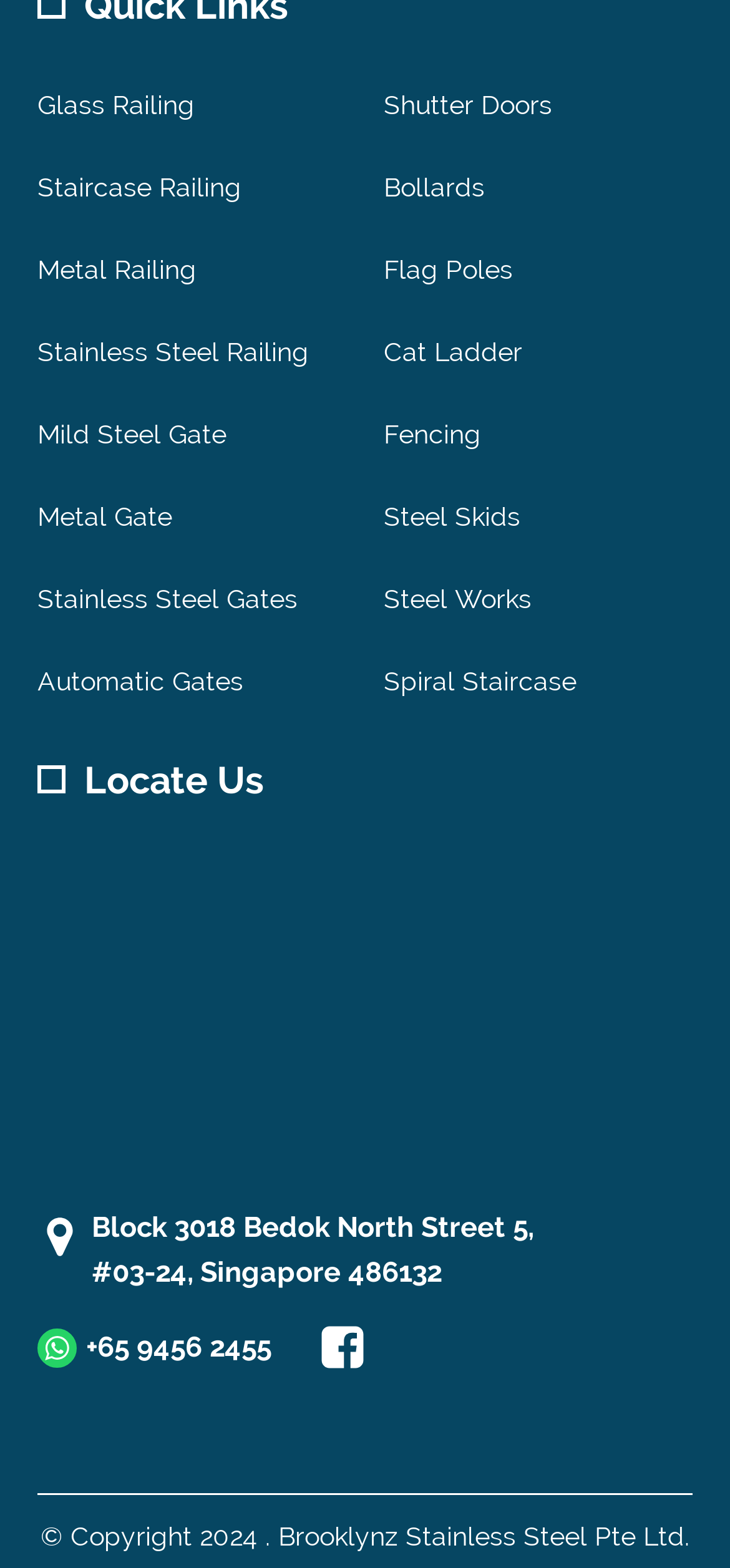What type of railing is mentioned on the webpage?
Using the visual information, respond with a single word or phrase.

Glass Railing